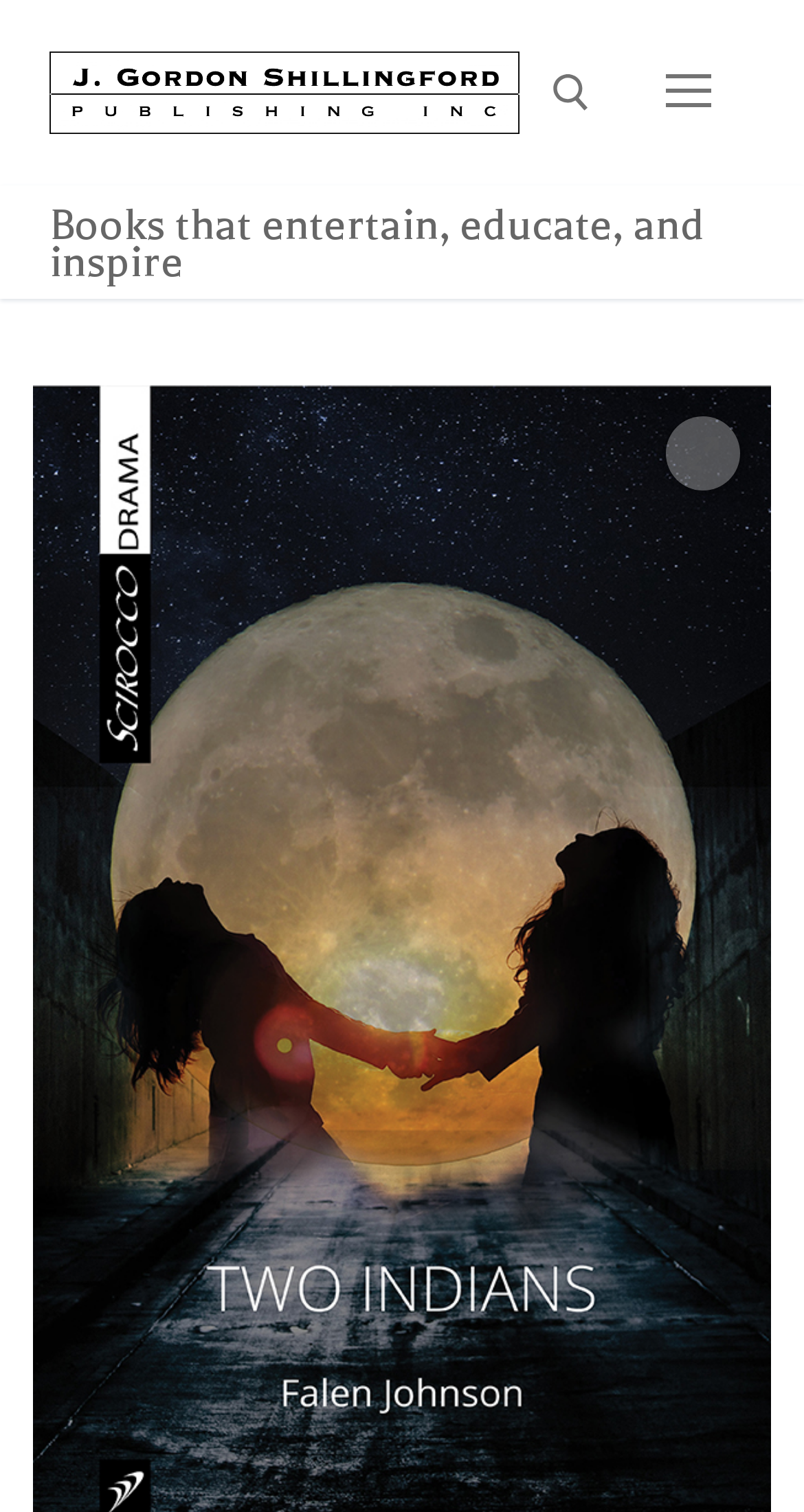Find the bounding box coordinates of the clickable area that will achieve the following instruction: "View all books".

[0.0, 0.525, 1.0, 0.585]